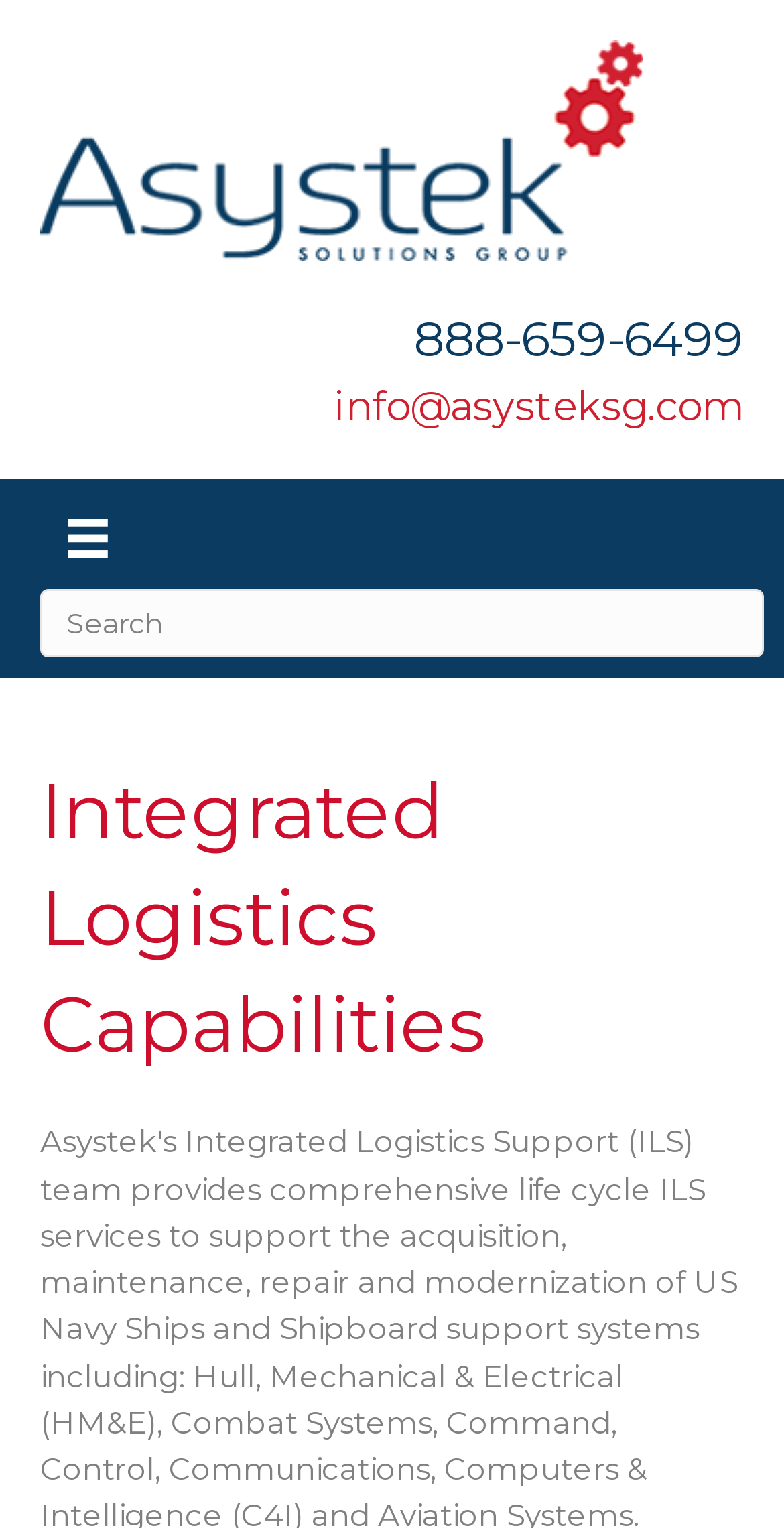Extract the bounding box coordinates of the UI element described by: "alt="ASY_Logos_2cTag-Small" title="ASY_Logos_2cTag-Small"". The coordinates should include four float numbers ranging from 0 to 1, e.g., [left, top, right, bottom].

[0.051, 0.084, 0.821, 0.109]